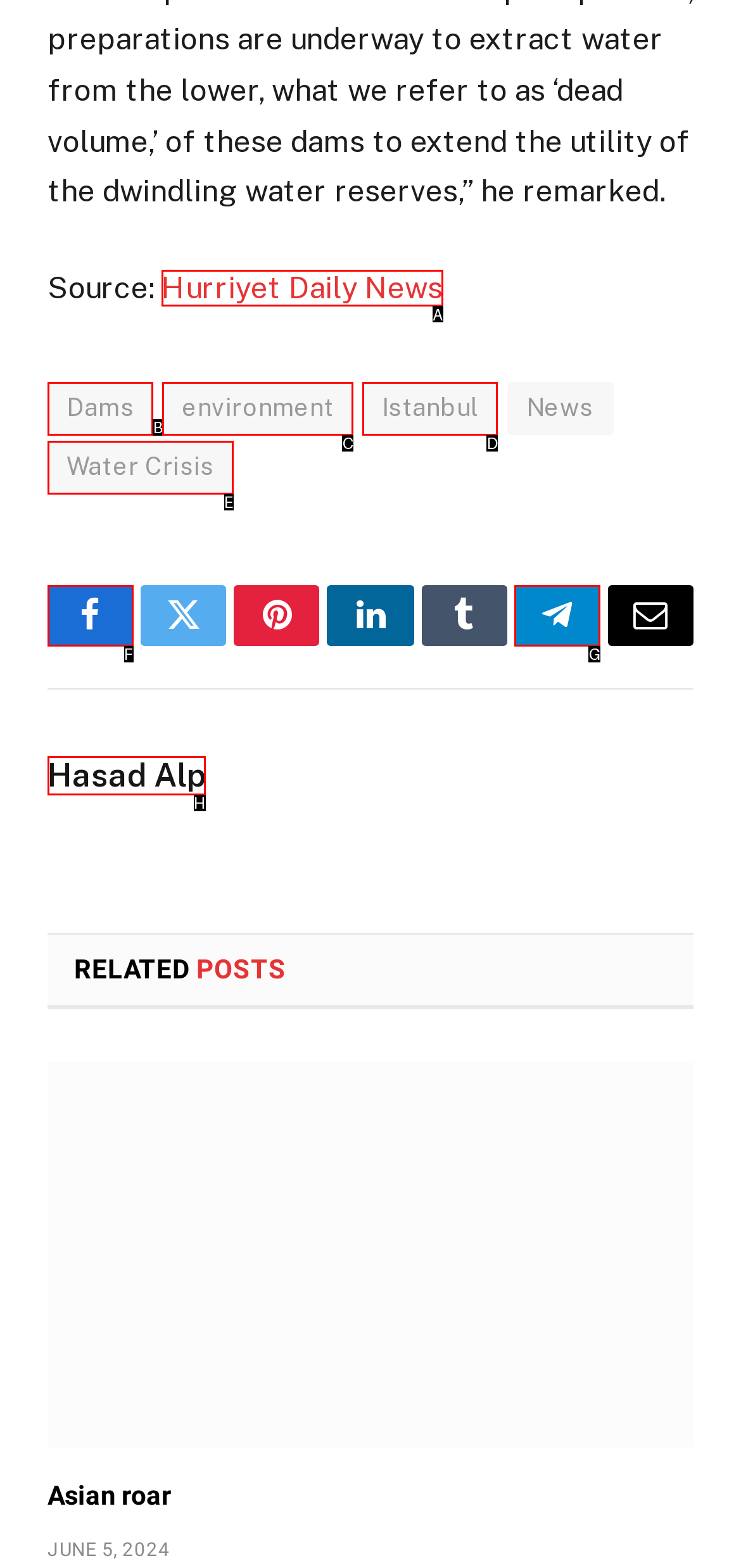From the provided options, pick the HTML element that matches the description: name="et_pb_contact_name_0" placeholder="Name". Respond with the letter corresponding to your choice.

None